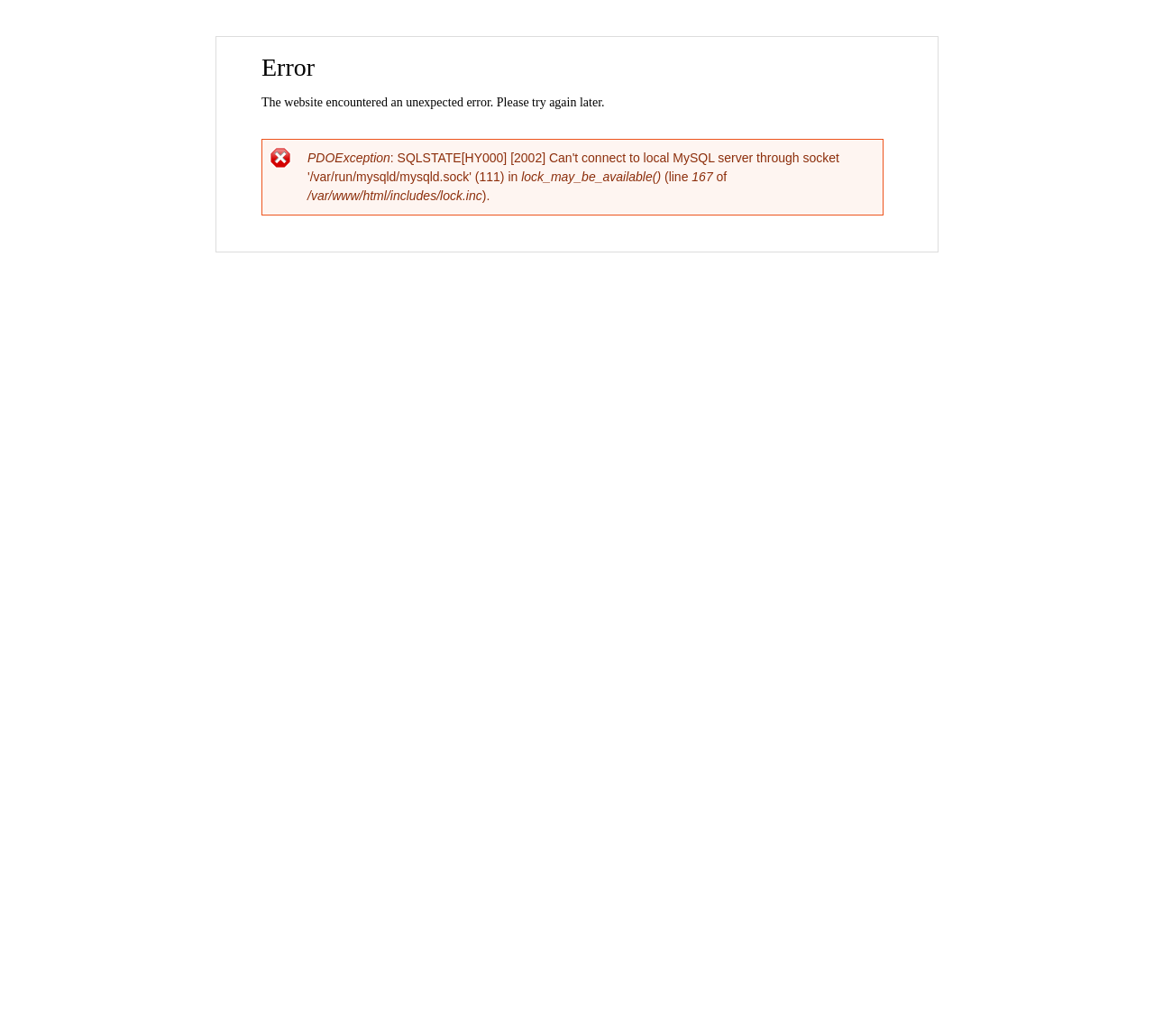What is the function that may be available according to the error message?
Could you please answer the question thoroughly and with as much detail as possible?

The error message suggests that the function lock_may_be_available may be available, indicating that the website's locking mechanism may be the cause of the error.